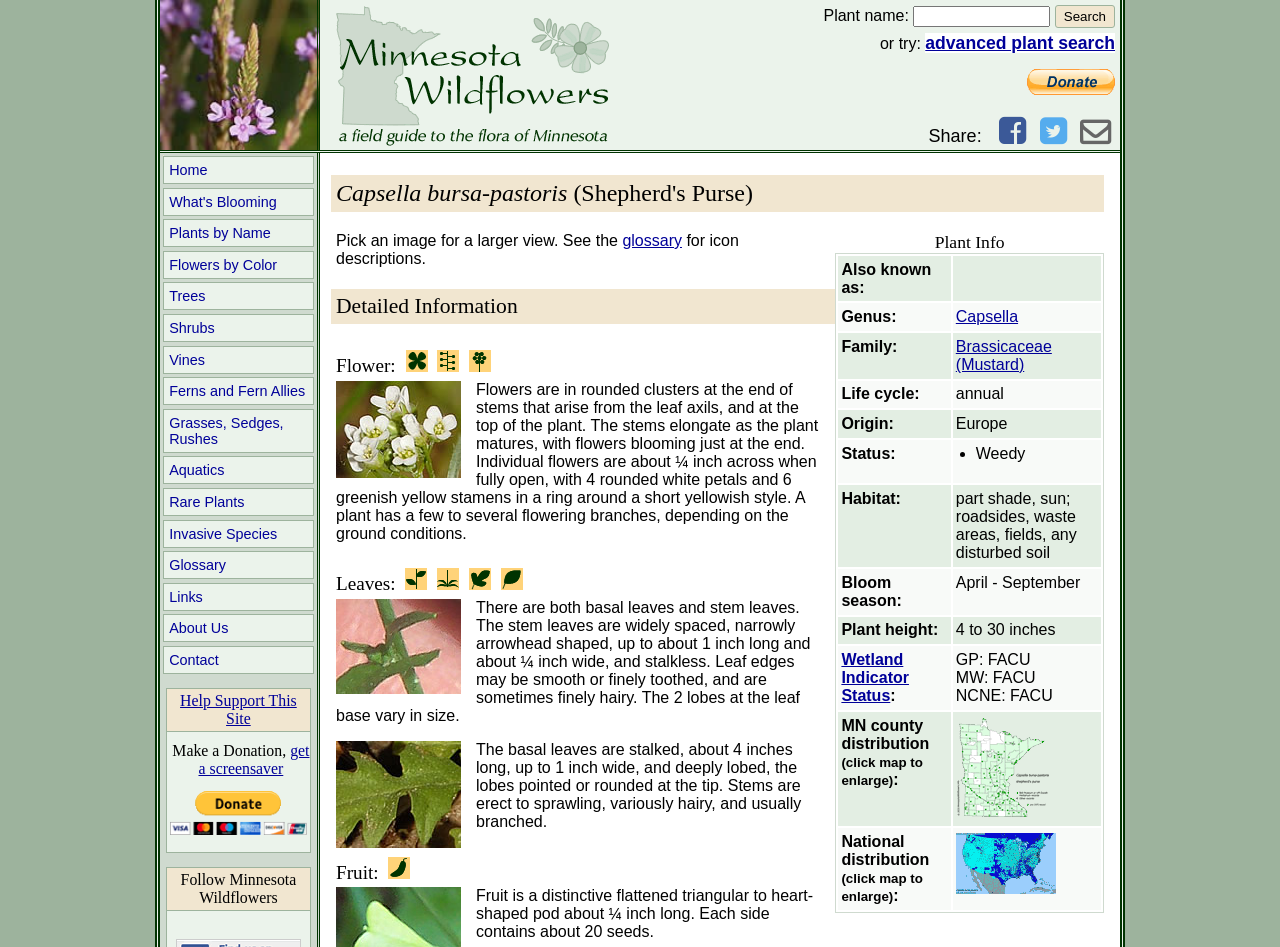Identify the coordinates of the bounding box for the element that must be clicked to accomplish the instruction: "Search for a plant".

[0.714, 0.006, 0.821, 0.029]